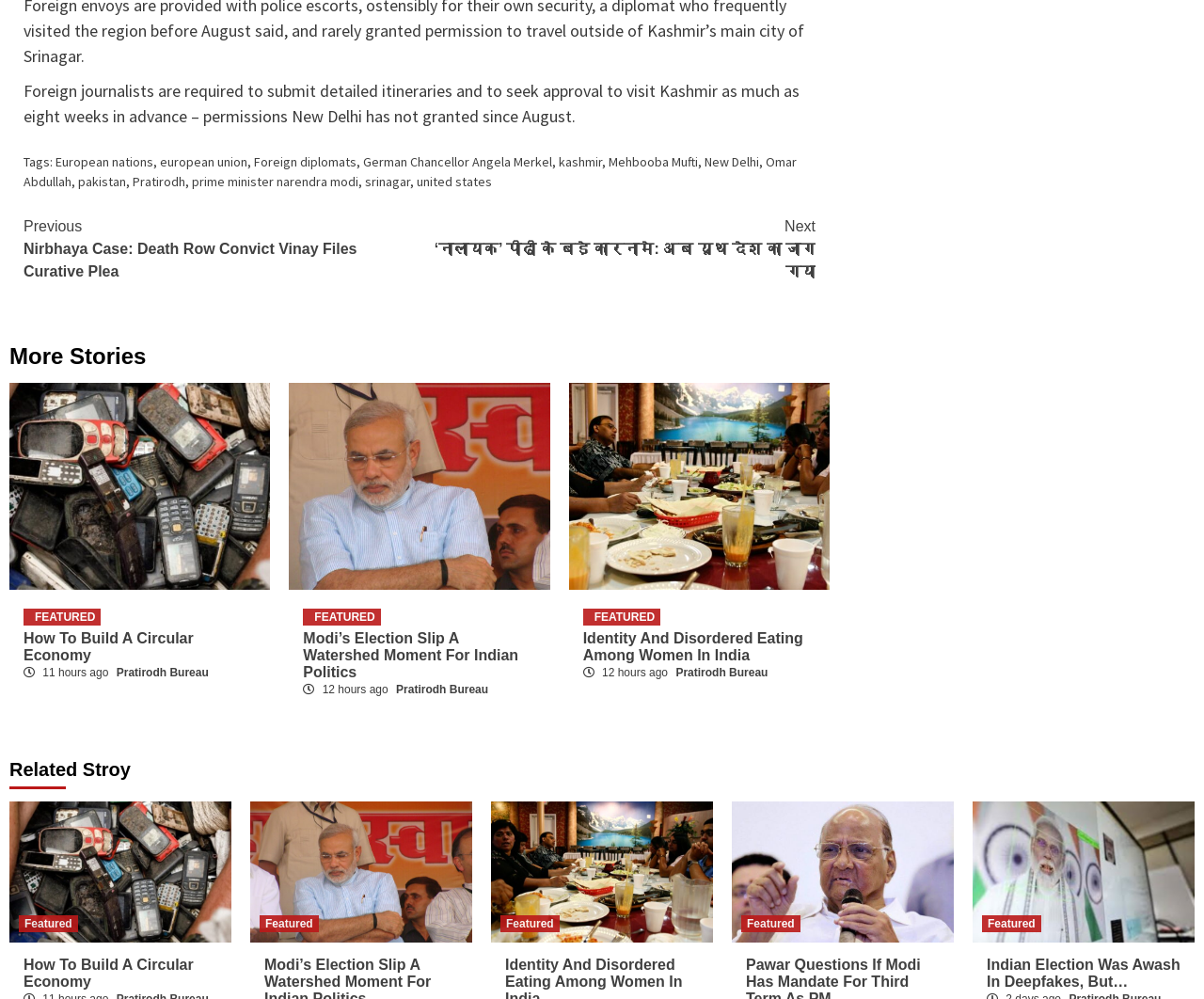Please find the bounding box coordinates of the element that you should click to achieve the following instruction: "Read the article 'How To Build A Circular Economy'". The coordinates should be presented as four float numbers between 0 and 1: [left, top, right, bottom].

[0.02, 0.631, 0.213, 0.665]